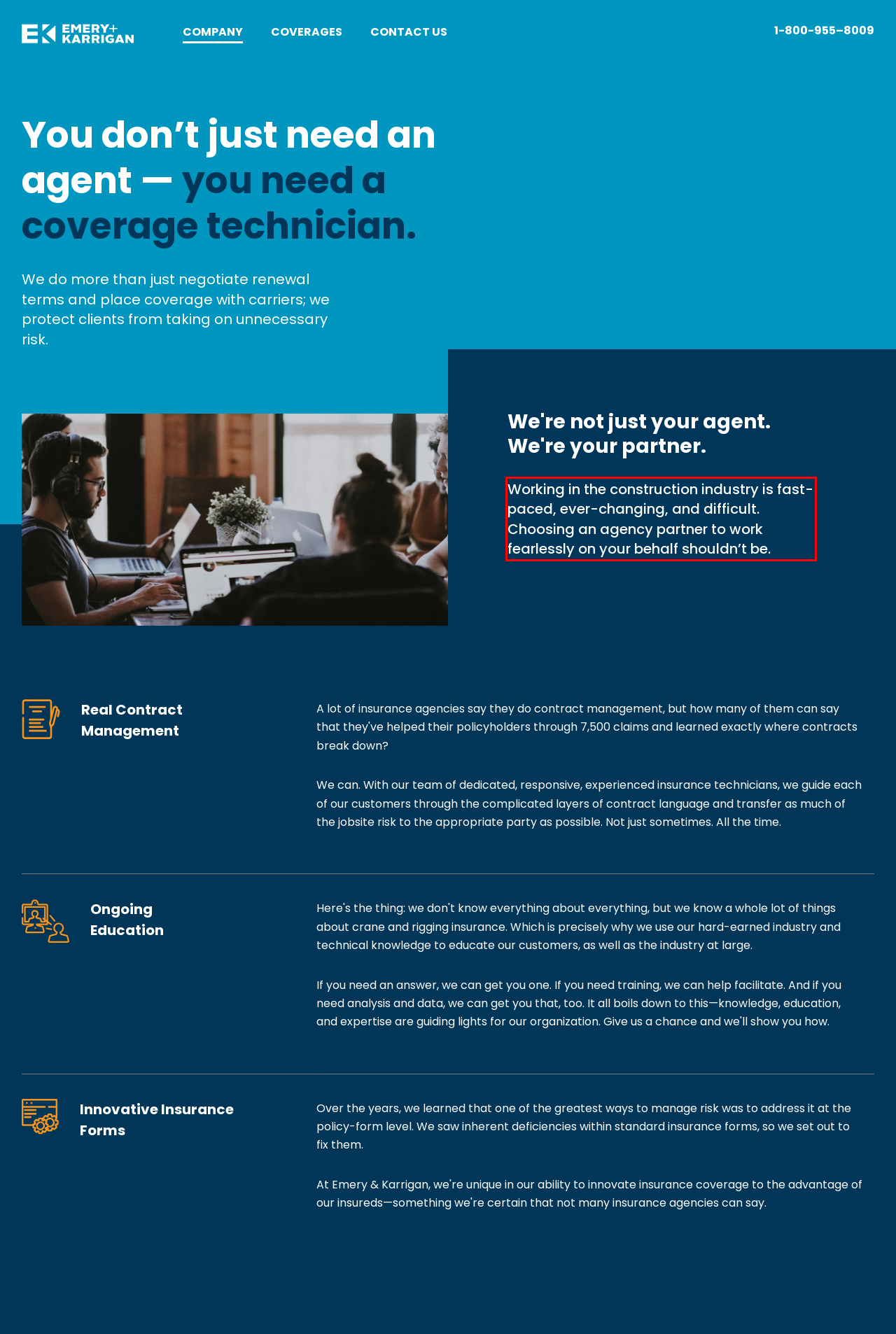Please use OCR to extract the text content from the red bounding box in the provided webpage screenshot.

Working in the construction industry is fast-paced, ever-changing, and difficult. Choosing an agency partner to work fearlessly on your behalf shouldn’t be.